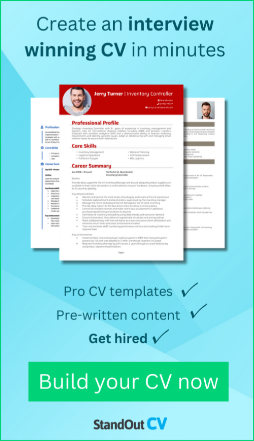Create a detailed narrative of what is happening in the image.

The image promotes the StandOut CV service, highlighting a visually appealing, professionally designed CV template. It features the name "Jerry Turner" prominently at the top, indicating the CV is customizable. Below, sections labeled "Professional Profile," "Core Skills," and "Career Summary" are visible, suggesting a structured layout that facilitates easy reading and organization of content. The call to action, "Build your CV now," encourages users to engage with the service, while checkmarks emphasize the advantages of using professional templates and pre-written content to enhance job application success. The vibrant background and engaging design aim to attract attention and motivate potential users to take action towards creating their ideal CV efficiently.